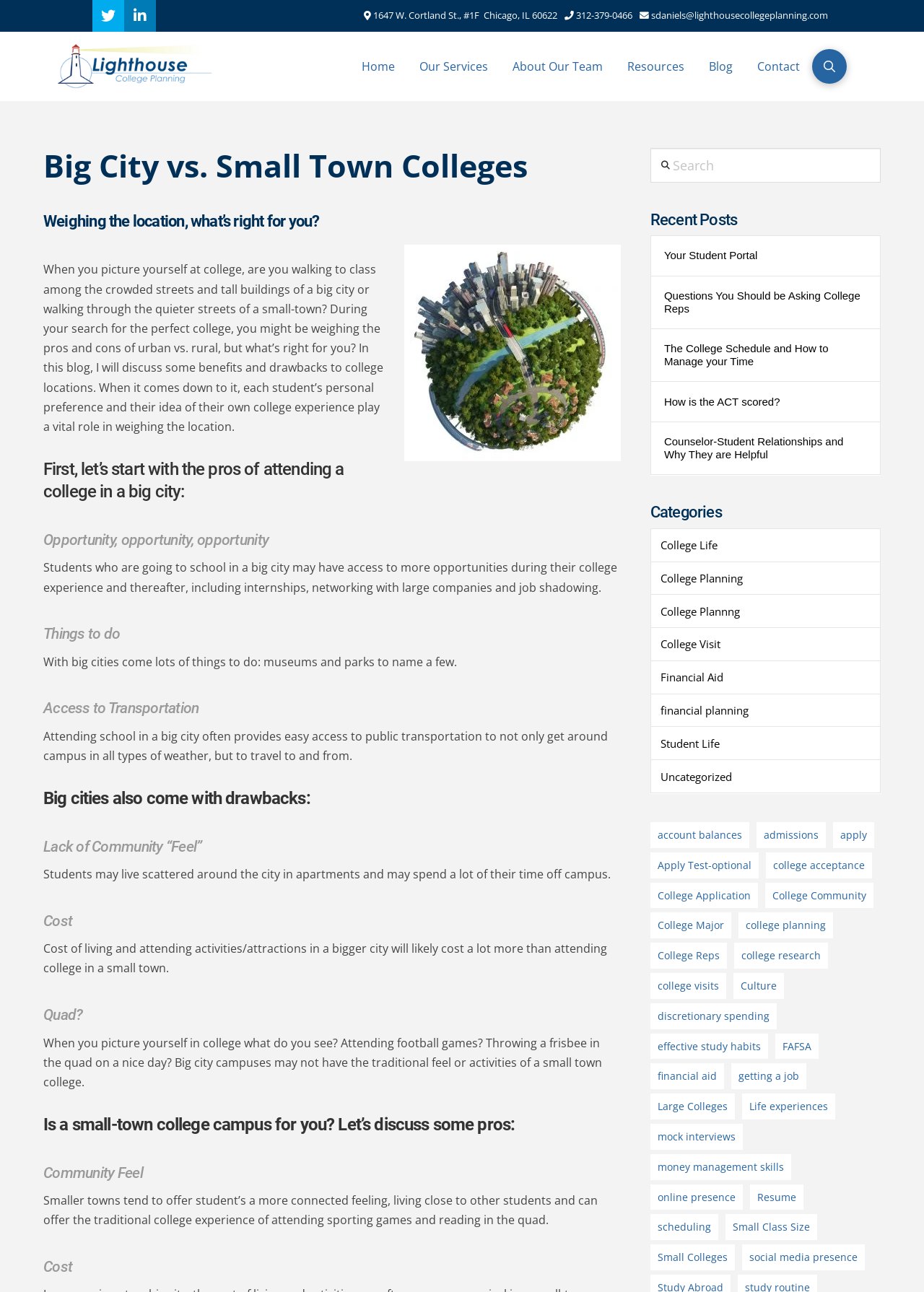Pinpoint the bounding box coordinates of the clickable element needed to complete the instruction: "Search for something". The coordinates should be provided as four float numbers between 0 and 1: [left, top, right, bottom].

None